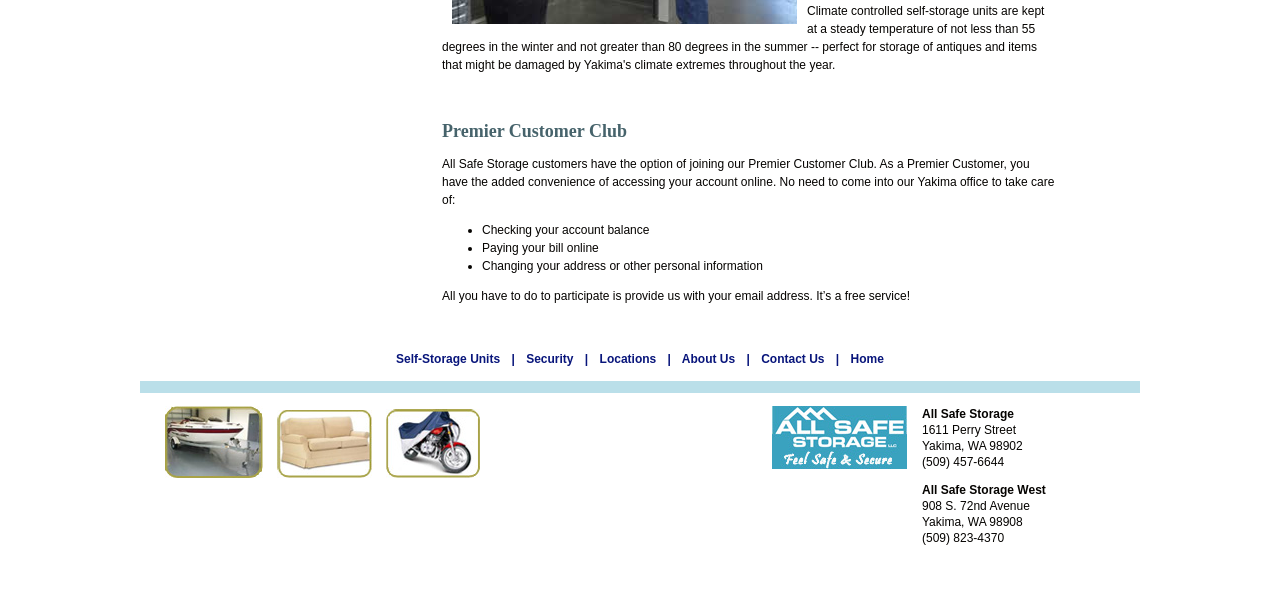Answer the question using only a single word or phrase: 
What are the benefits of joining the Premier Customer Club?

Checking account balance, paying bill online, changing personal information